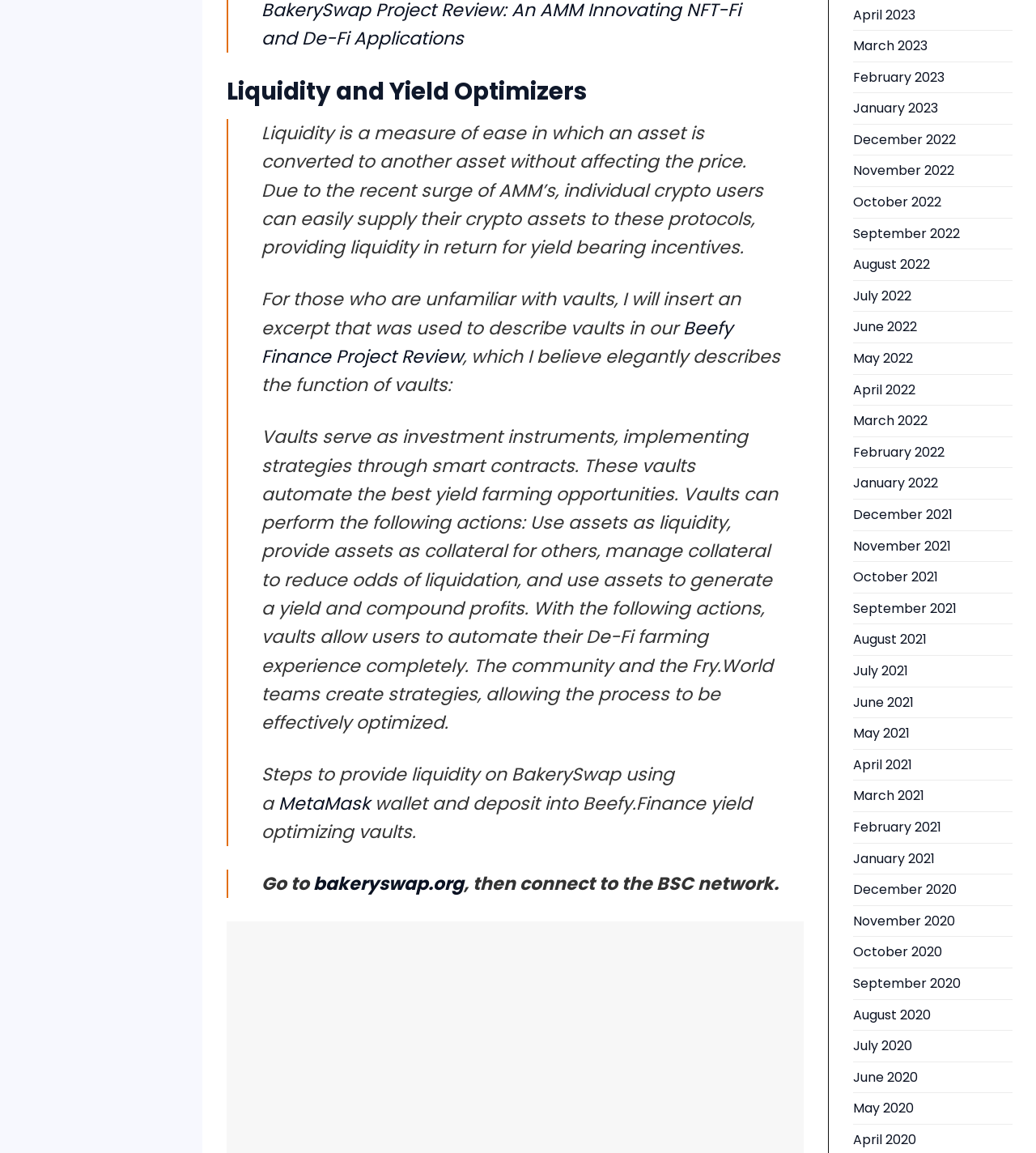How do users automate their De-Fi farming experience?
Answer with a single word or phrase, using the screenshot for reference.

Through vaults